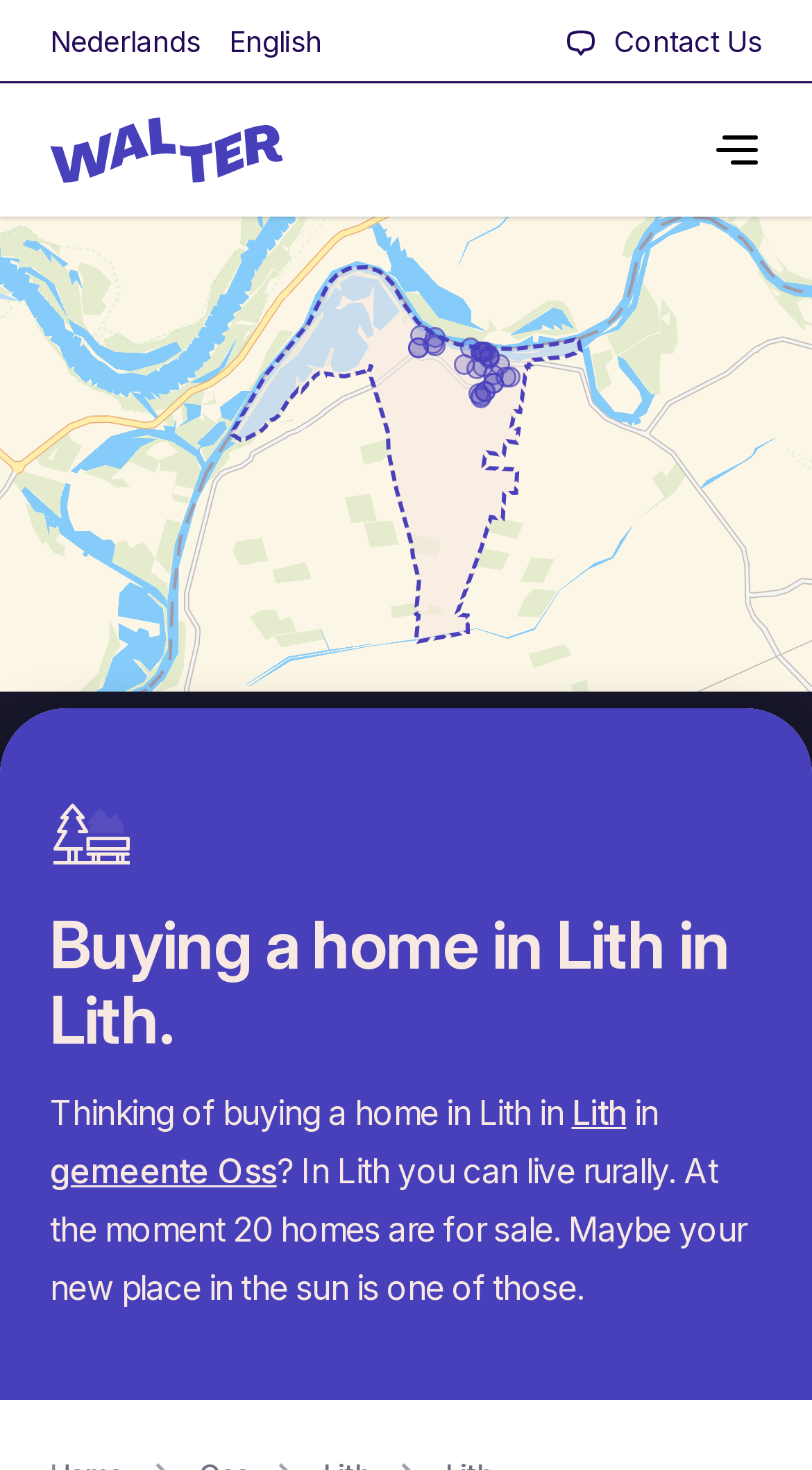Locate the bounding box coordinates of the area to click to fulfill this instruction: "Read more about Lith". The bounding box should be presented as four float numbers between 0 and 1, in the order [left, top, right, bottom].

[0.704, 0.743, 0.771, 0.771]